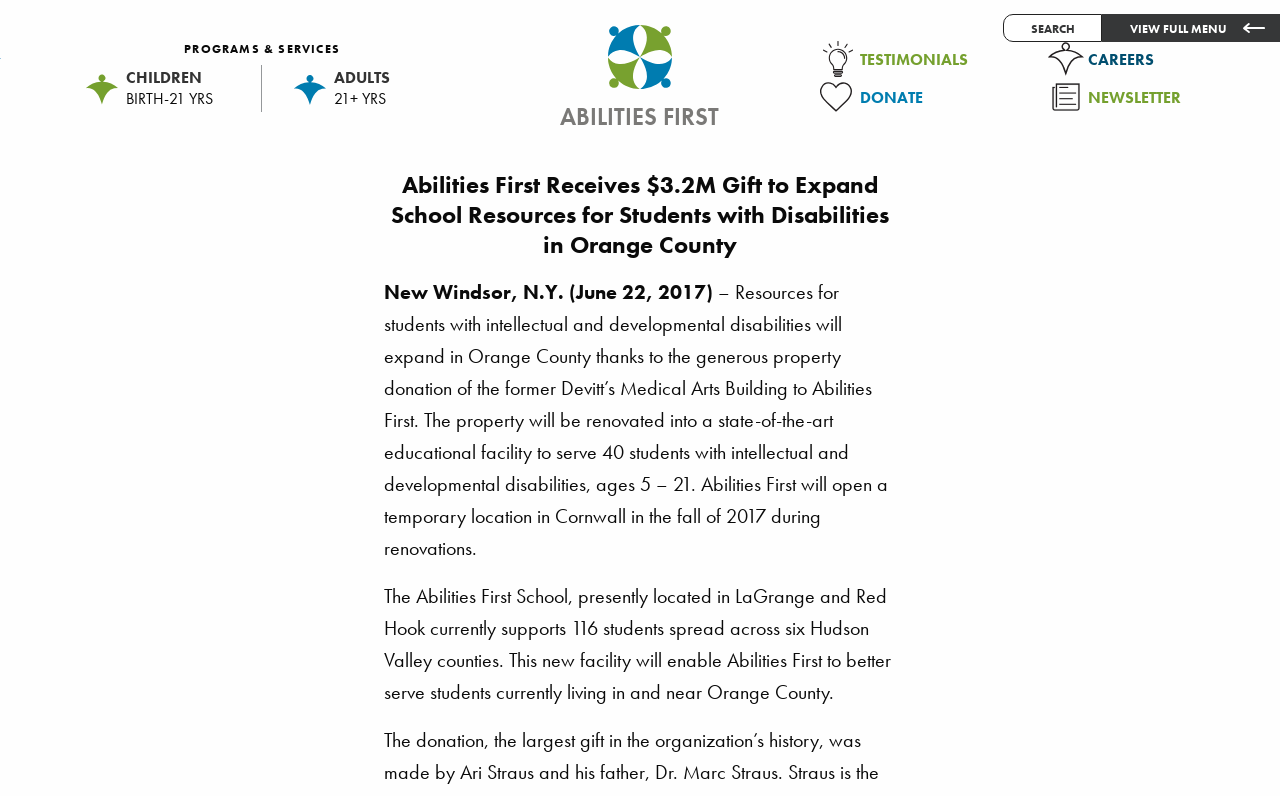Using the format (top-left x, top-left y, bottom-right x, bottom-right y), provide the bounding box coordinates for the described UI element. All values should be floating point numbers between 0 and 1: .c-job{fill:none;stroke:#231f20;stroke-miterlimit:10;stroke-width:2px;} Careers

[0.819, 0.06, 0.997, 0.092]